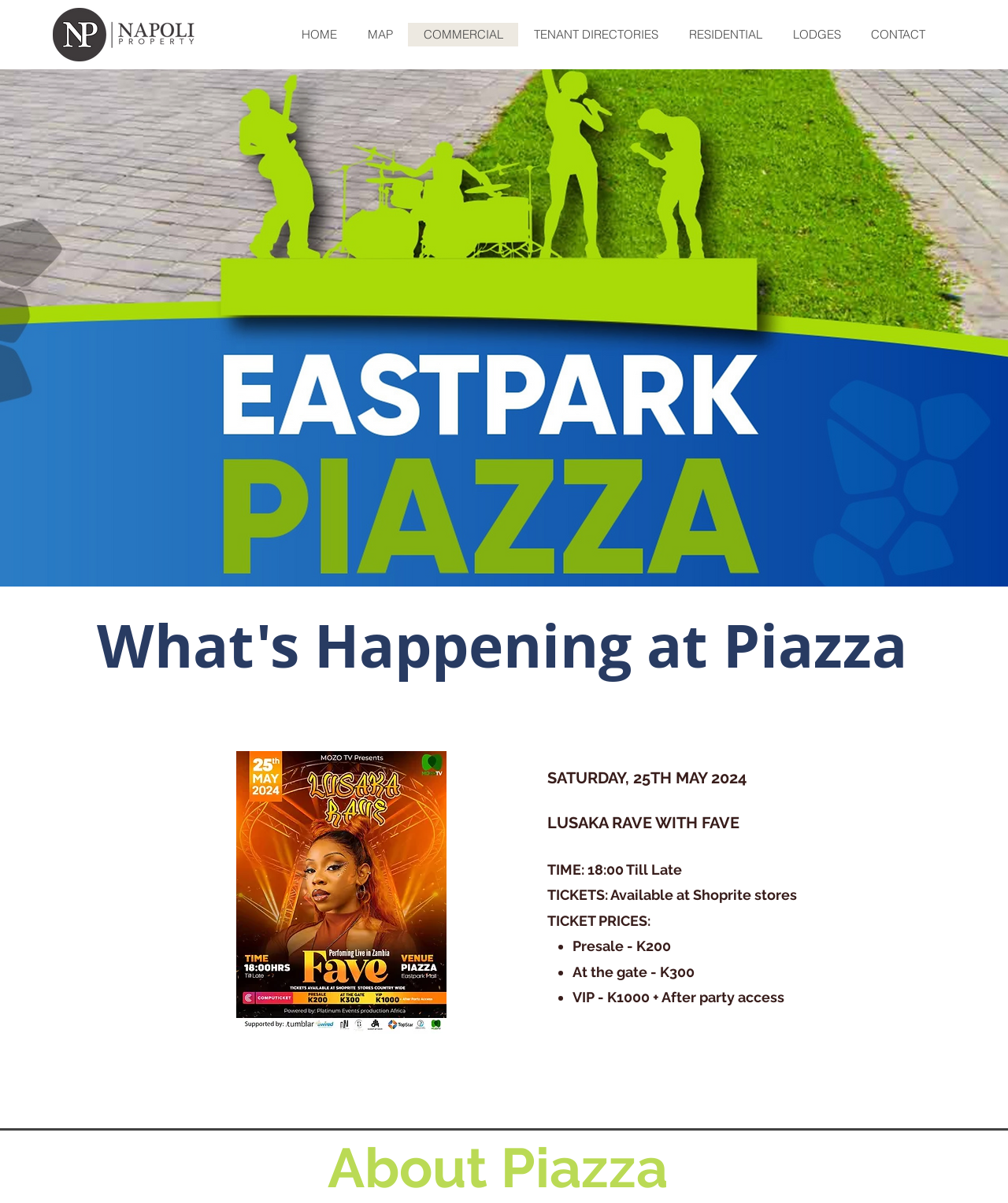What is the price of VIP tickets?
Provide a concise answer using a single word or phrase based on the image.

K1000